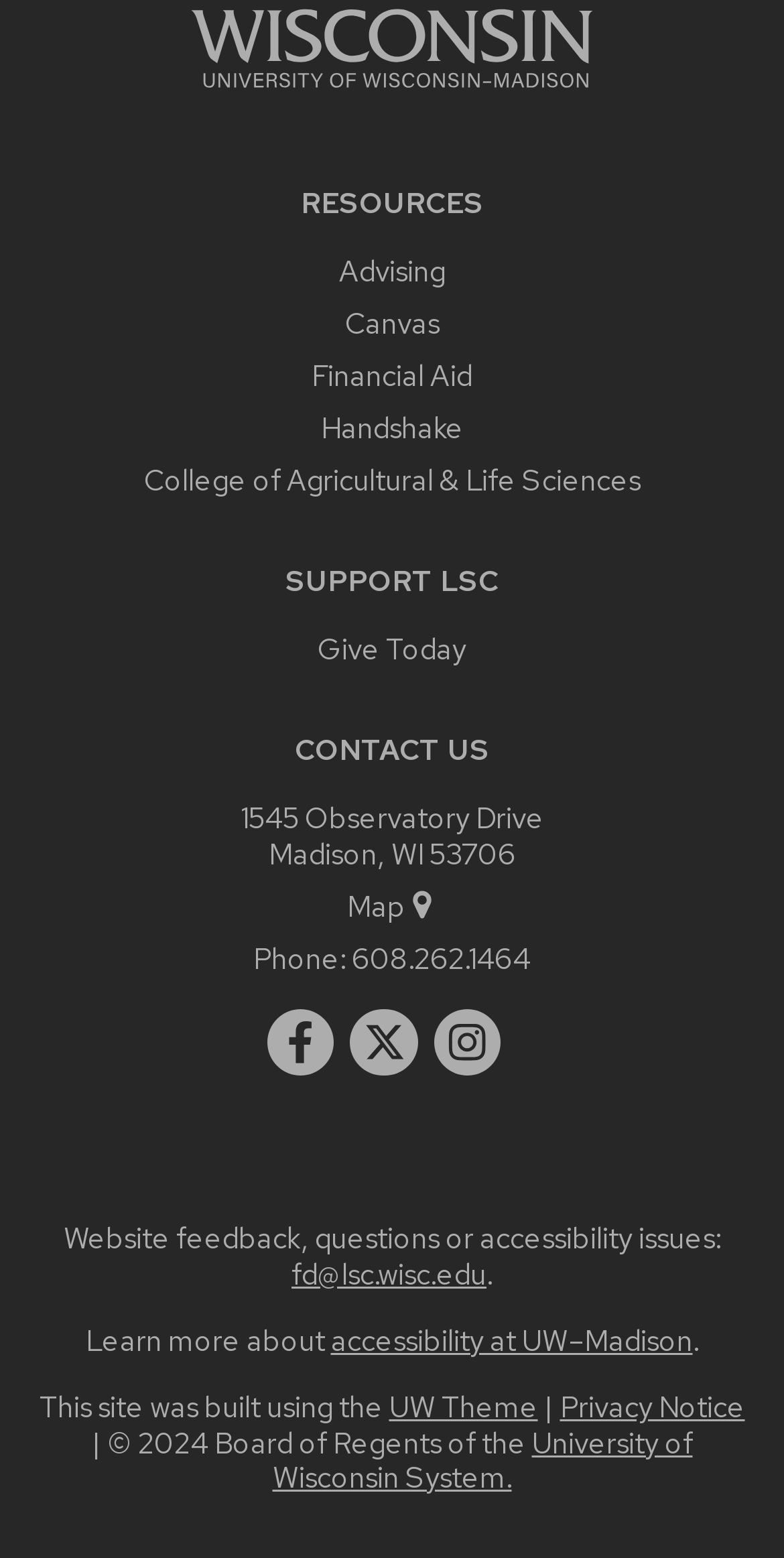Please provide a one-word or phrase answer to the question: 
What is the name of the college linked on the webpage?

College of Agricultural & Life Sciences